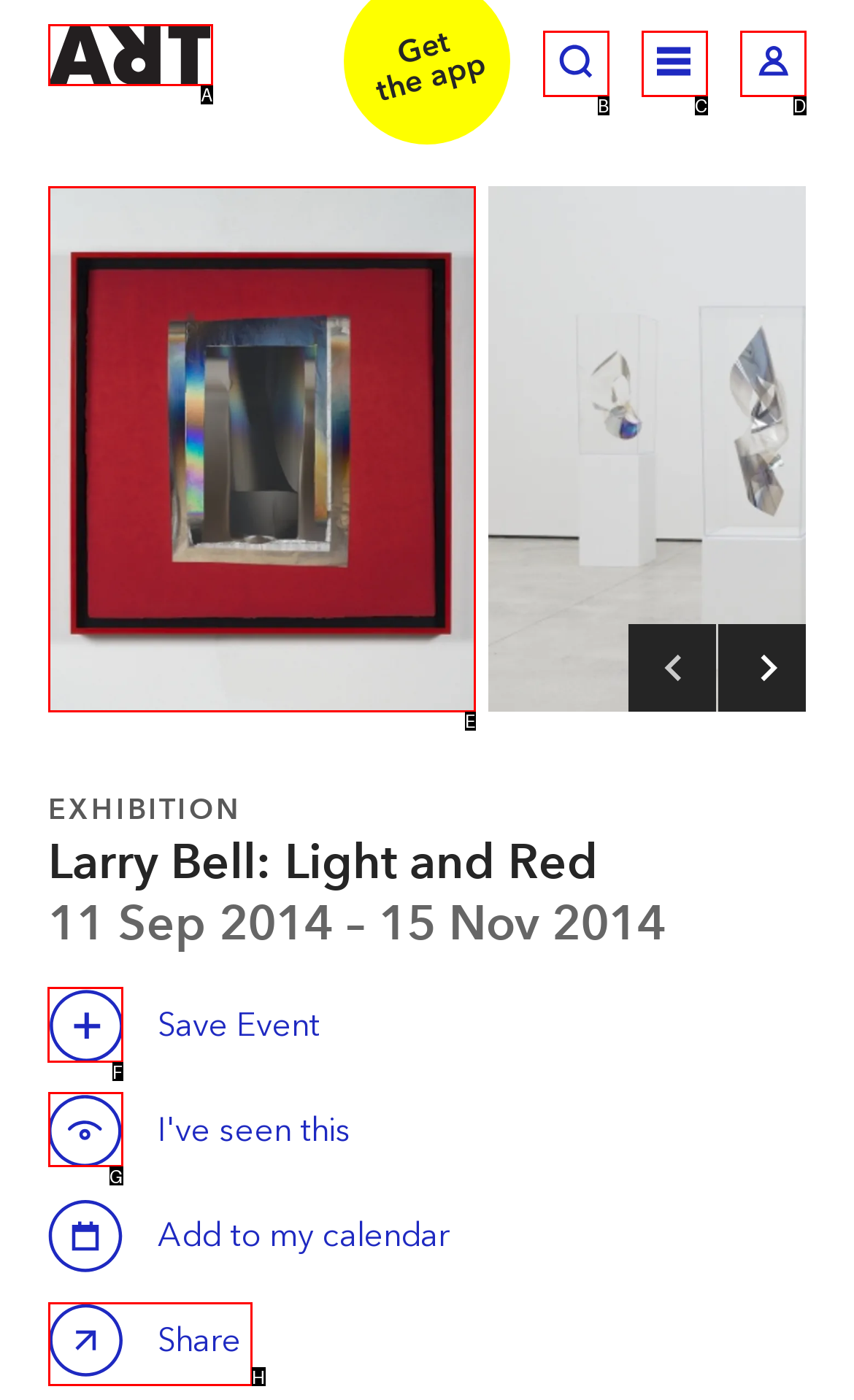Determine the right option to click to perform this task: Save this event
Answer with the correct letter from the given choices directly.

F